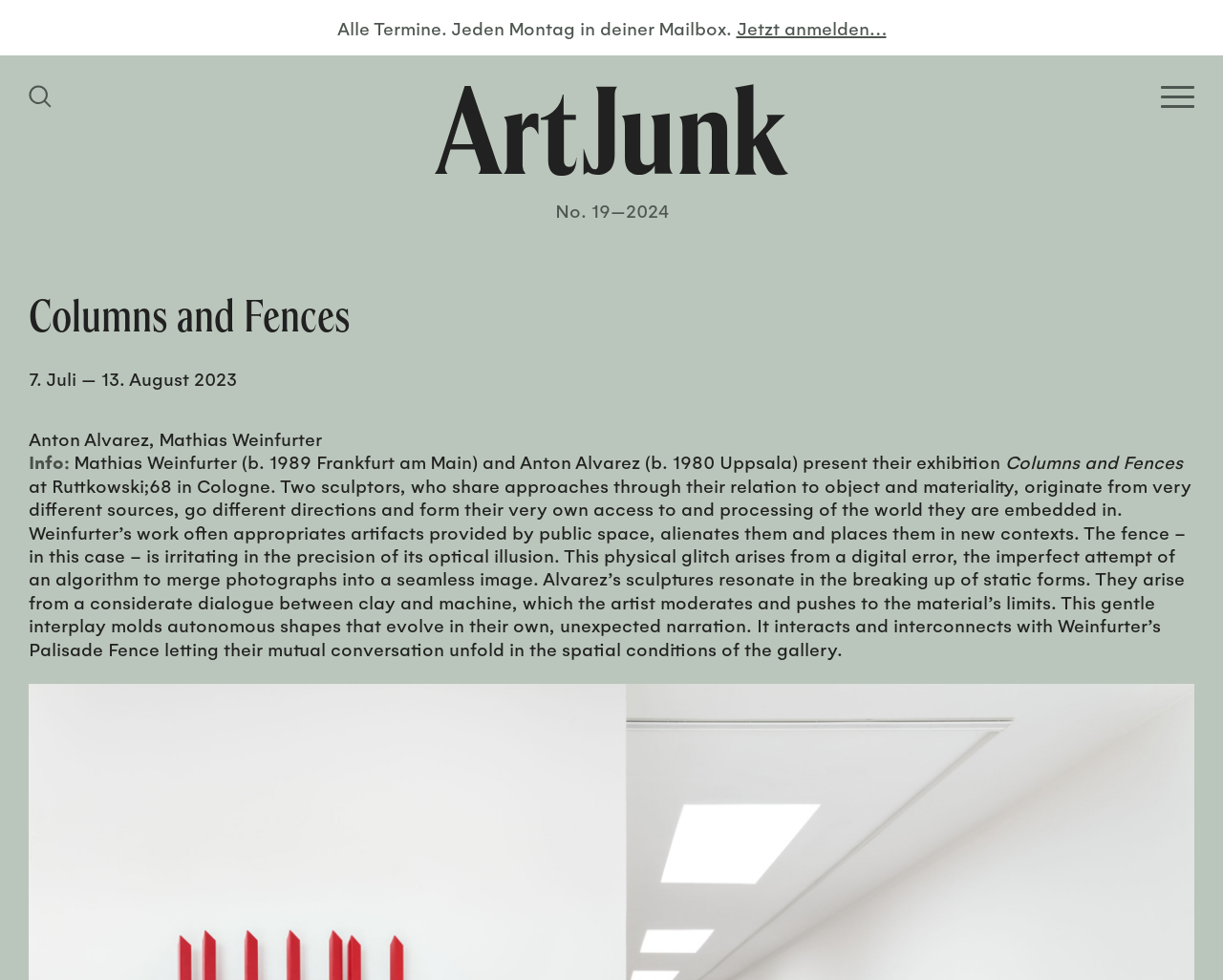Please provide a detailed answer to the question below by examining the image:
What is the theme of Mathias Weinfurter's work?

The theme of Mathias Weinfurter's work is obtained from the StaticText element 'who share approaches through their relation to object and materiality' which is a child of the HeaderAsNonLandmark element.